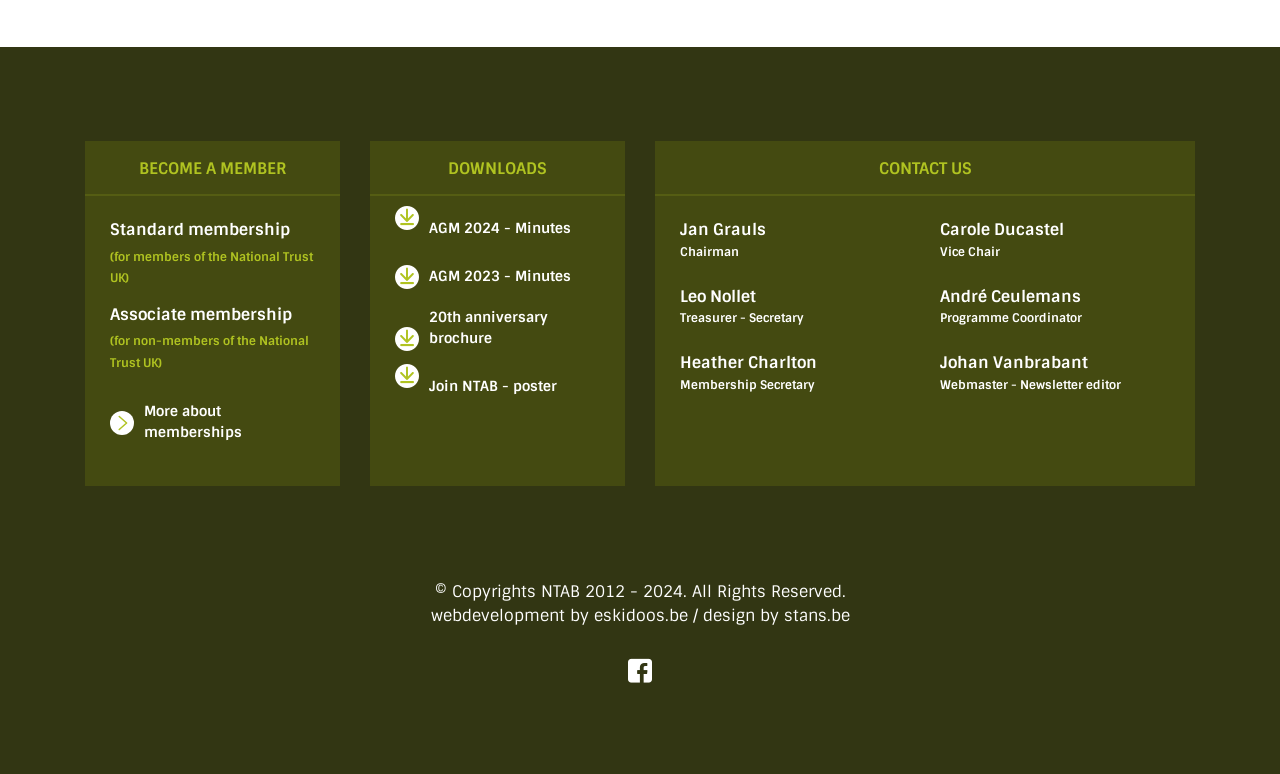Specify the bounding box coordinates of the element's area that should be clicked to execute the given instruction: "go back". The coordinates should be four float numbers between 0 and 1, i.e., [left, top, right, bottom].

None